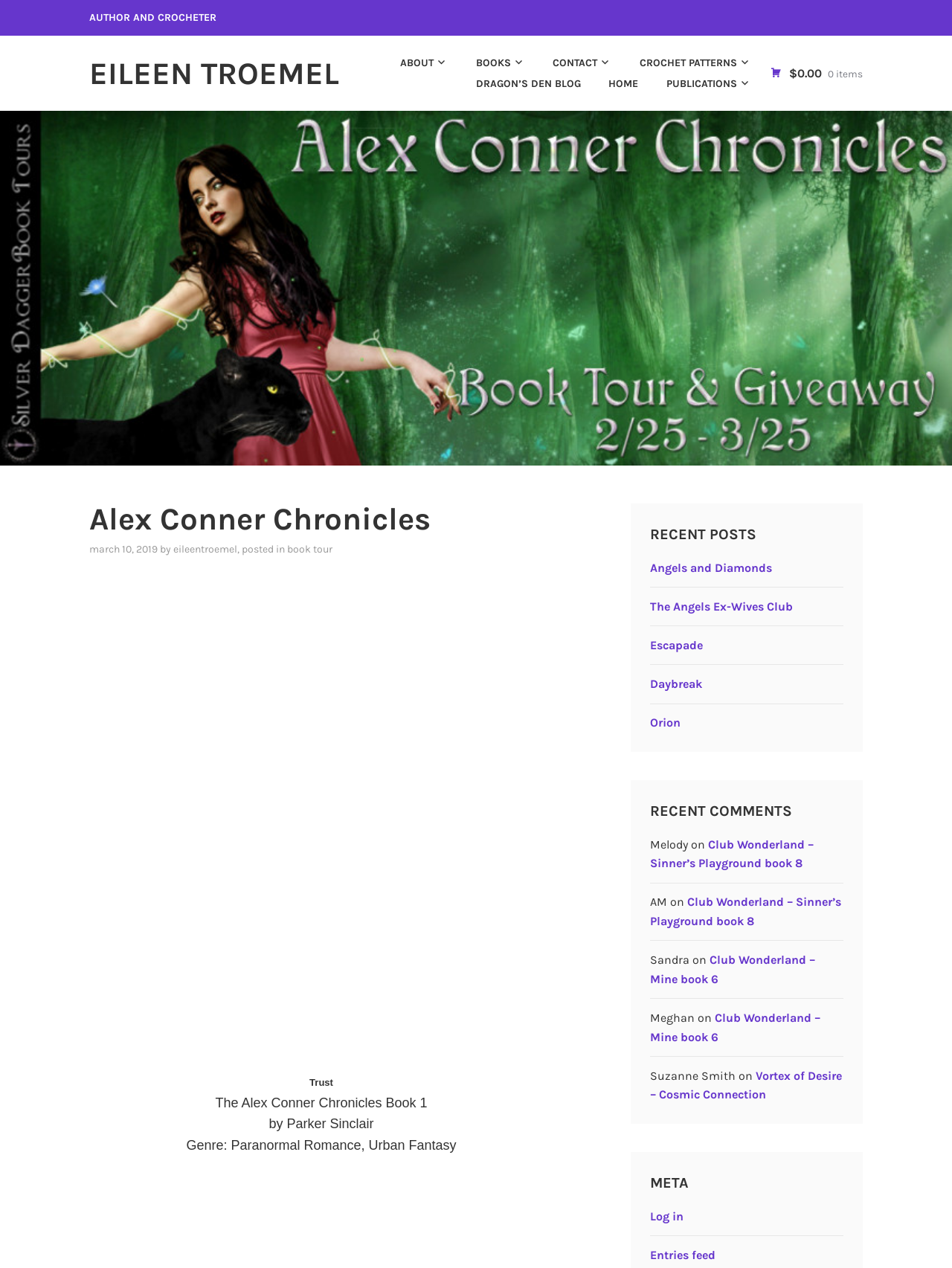What is the name of the blogger who commented on 'Club Wonderland – Sinner’s Playground book 8'?
Provide a well-explained and detailed answer to the question.

The name of the blogger who commented on 'Club Wonderland – Sinner’s Playground book 8' is found in the 'RECENT COMMENTS' section, where it says 'Melody on Club Wonderland – Sinner’s Playground book 8'.